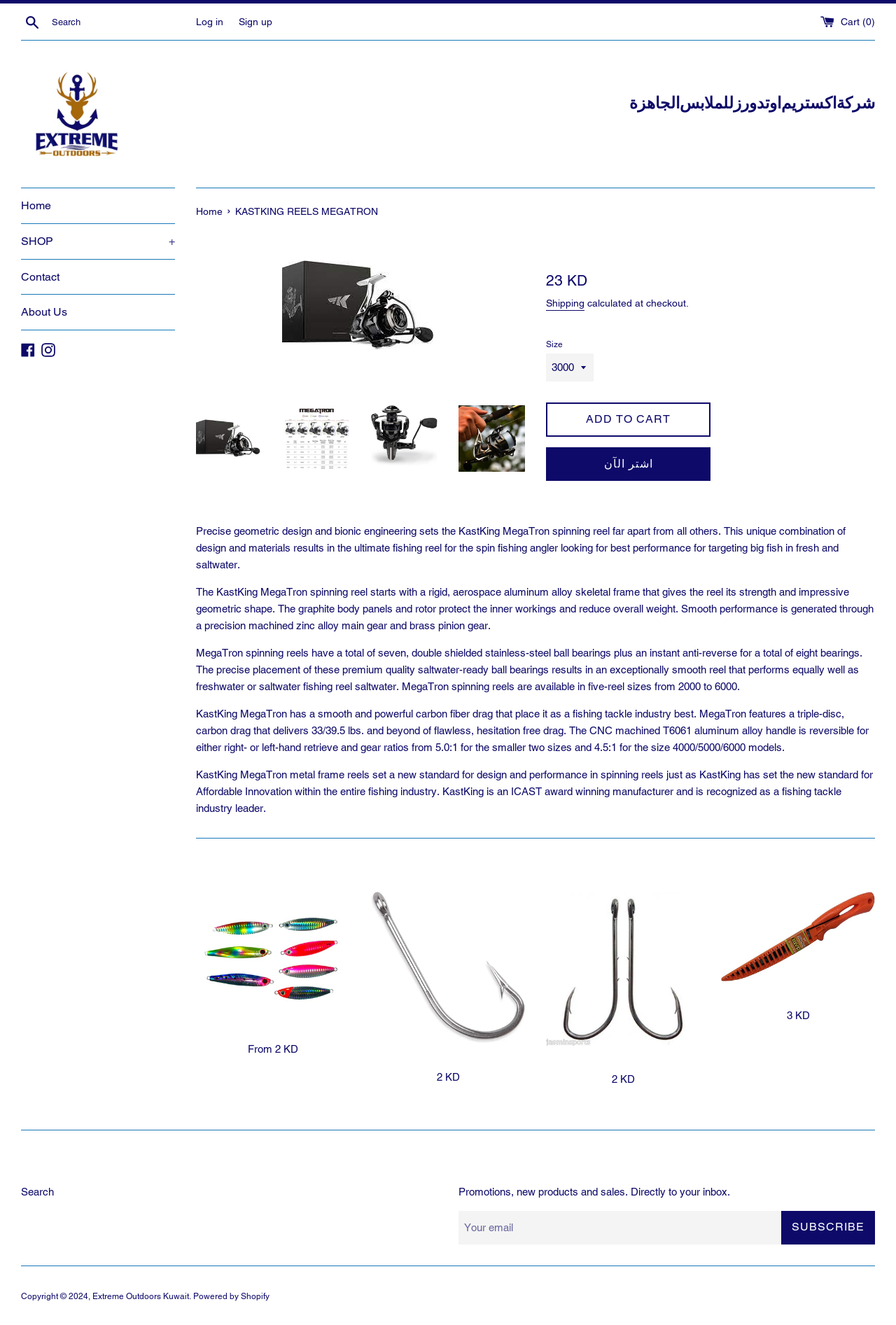Write a detailed summary of the webpage.

This webpage is about the KastKing MegaTron spinning reel, a fishing reel designed for spin fishing anglers. At the top of the page, there is a search bar with a search button and a login/signup section. Below that, there is a horizontal separator followed by a link to the website's homepage and a menu with links to various sections of the website, including "Home", "Shop", "Contact", "About Us", "Facebook", and "Instagram".

The main content of the page is divided into two sections. The left section contains an image of the KastKing MegaTron spinning reel, followed by a series of links to the product's details, including "KASTKING REELS MEGATRON", "Shipping", and "Size". Below that, there is a combobox for selecting the product's size and two buttons, "ADD TO CART" and "اشتر الآن" (which means "Buy now" in Arabic).

The right section of the main content contains a detailed description of the KastKing MegaTron spinning reel, including its features, design, and performance. The text is divided into four paragraphs, each describing a different aspect of the product.

Below the product description, there is a horizontal separator followed by a section titled "You may also like", which contains three product recommendations with images, prices, and links to their details.

At the bottom of the page, there is a horizontal separator followed by a section with links to the website's social media pages and a newsletter subscription form. Finally, there is a copyright notice and a link to the website's powered-by Shopify page.